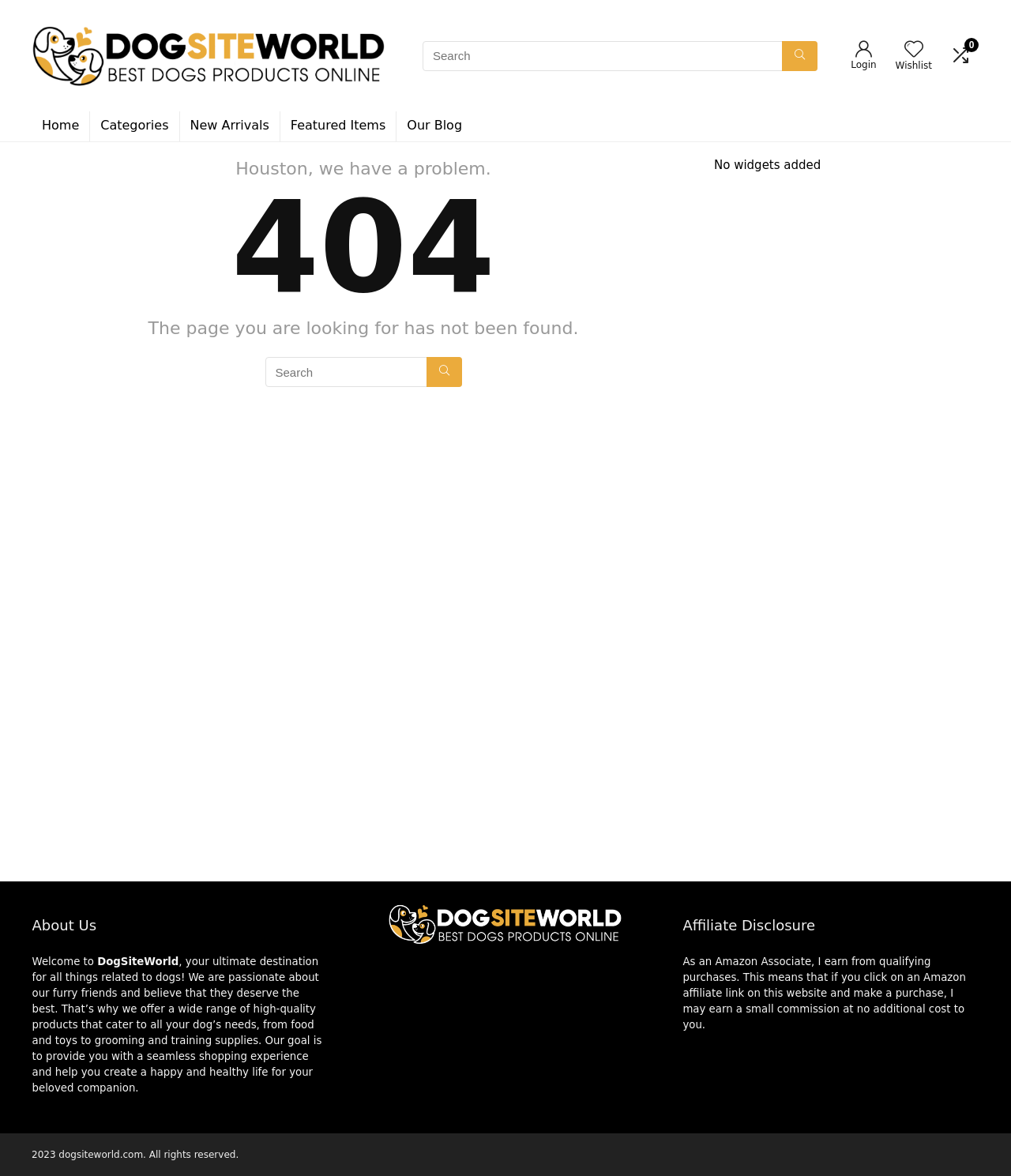From the webpage screenshot, predict the bounding box coordinates (top-left x, top-left y, bottom-right x, bottom-right y) for the UI element described here: aria-label="Search"

[0.774, 0.035, 0.809, 0.06]